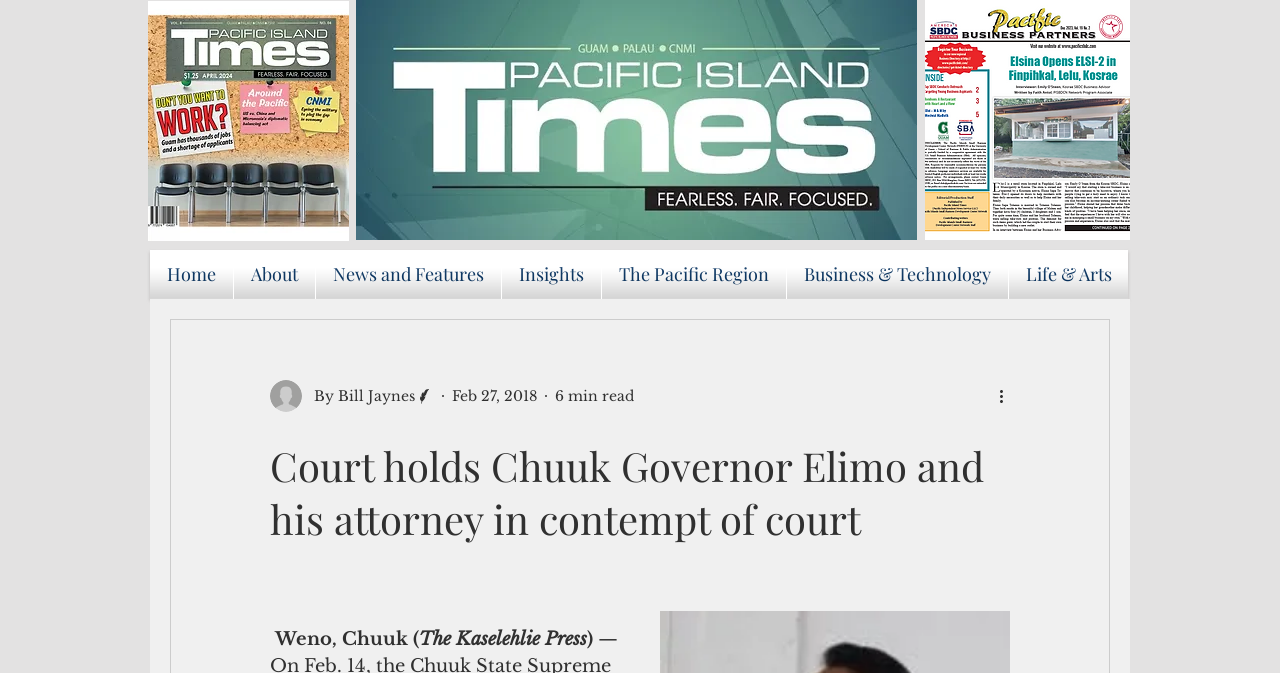Please identify the bounding box coordinates of the clickable area that will fulfill the following instruction: "Open the image of Cover April 2024". The coordinates should be in the format of four float numbers between 0 and 1, i.e., [left, top, right, bottom].

[0.116, 0.001, 0.273, 0.358]